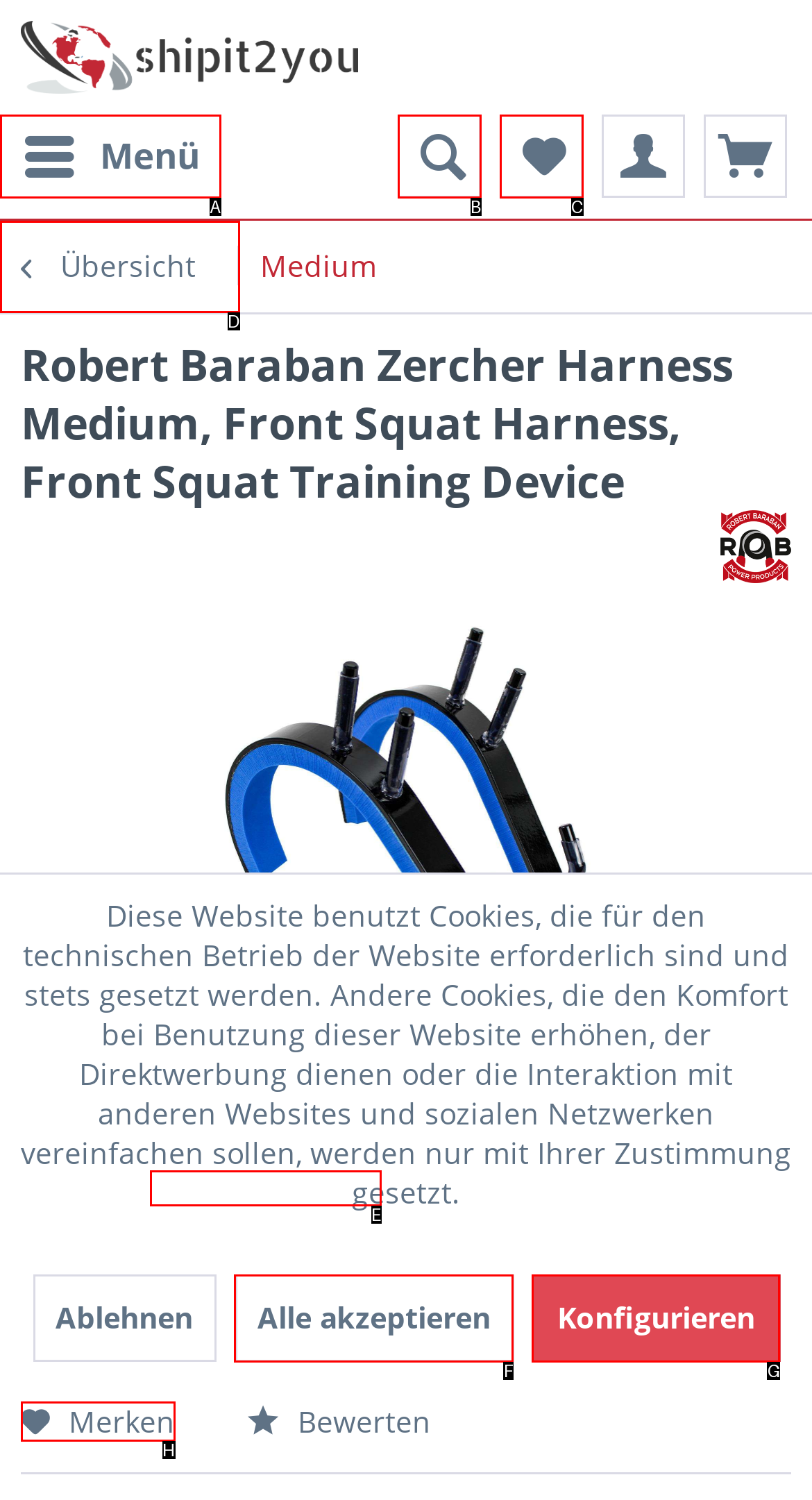From the given options, find the HTML element that fits the description: Menü. Reply with the letter of the chosen element.

A